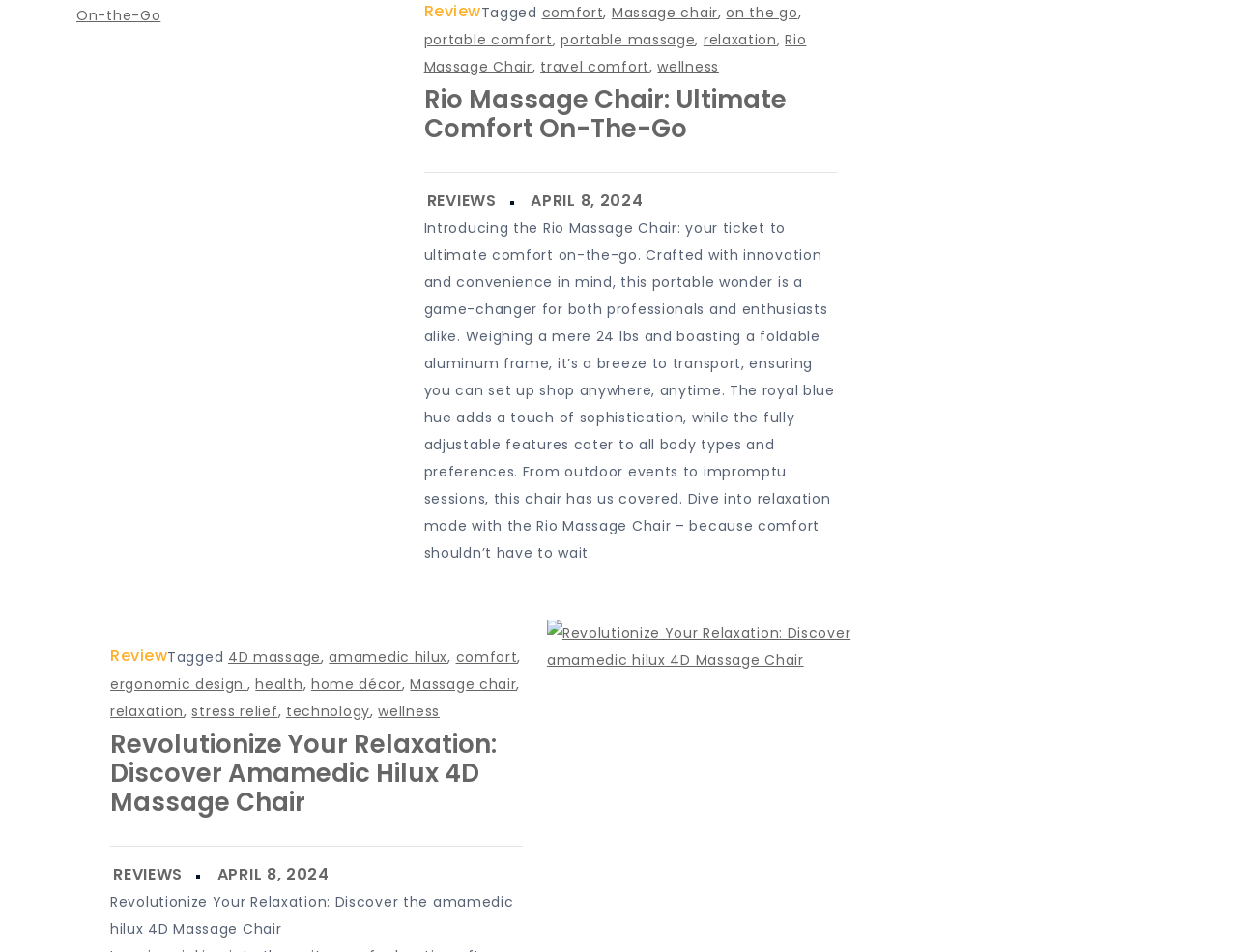What is the name of the massage chair?
Please give a detailed answer to the question using the information shown in the image.

The name of the massage chair is mentioned in the heading 'Rio Massage Chair: Ultimate Comfort On-The-Go' and also in the link 'Rio Massage Chair: Ultimate Comfort On-The-Go'.